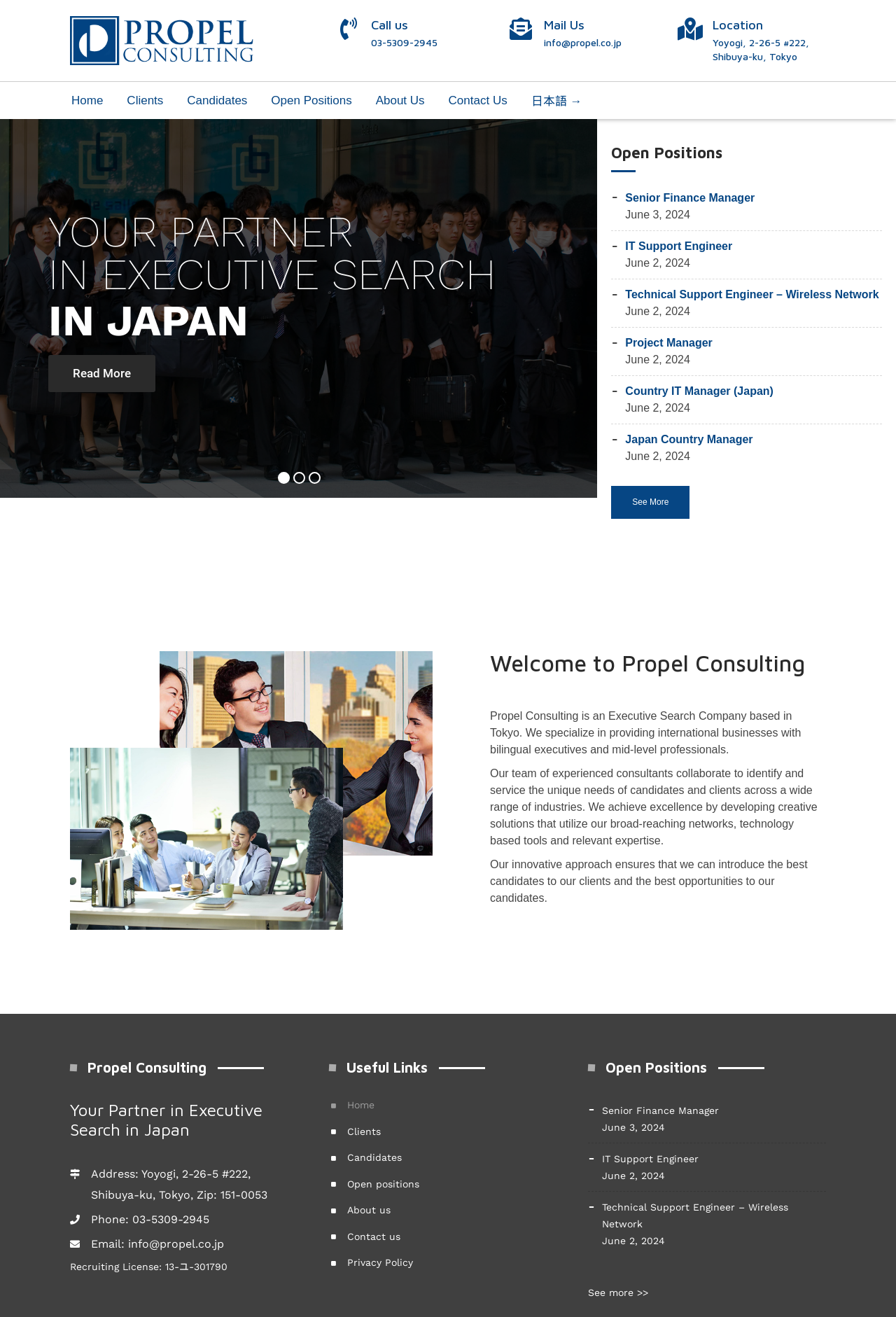How many open positions are listed on the page?
Give a single word or phrase answer based on the content of the image.

5